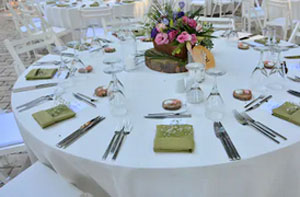What color are the napkins?
Provide a thorough and detailed answer to the question.

According to the caption, 'each place setting features neatly folded green napkins', which implies that the color of the napkins is green.